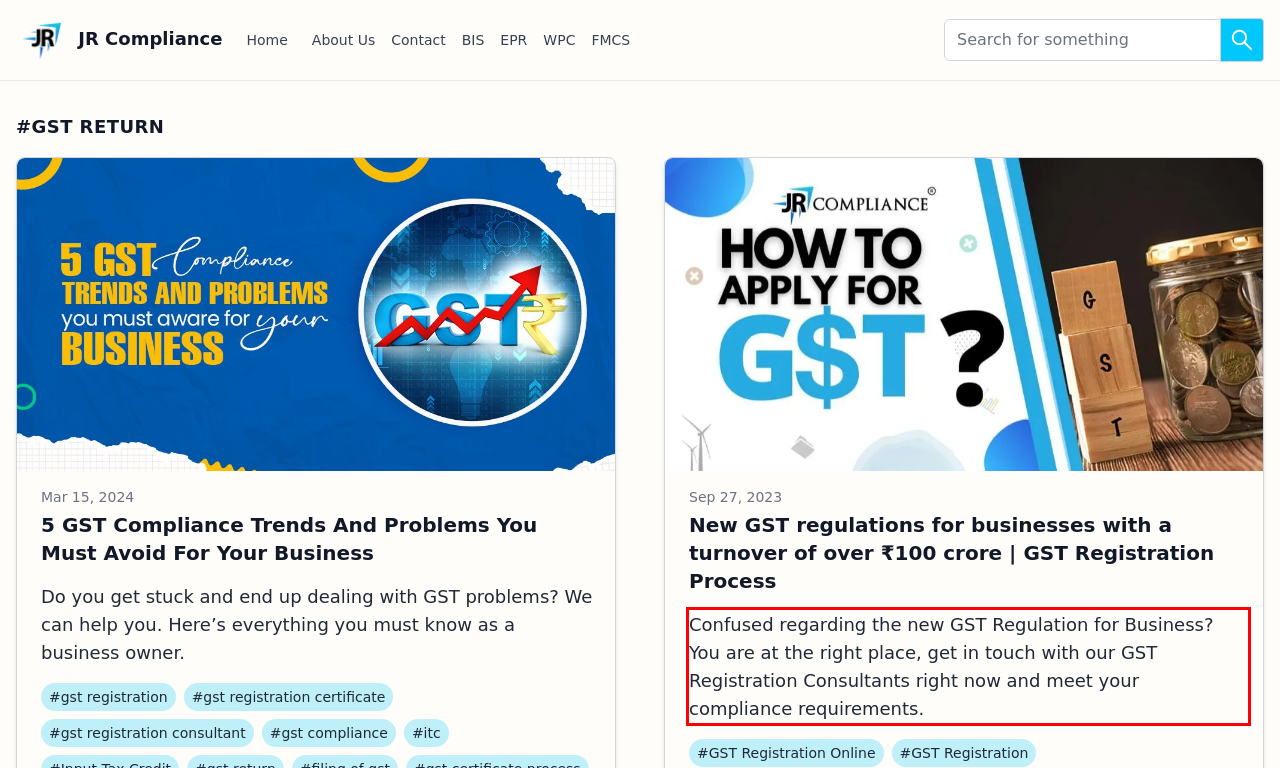Please look at the screenshot provided and find the red bounding box. Extract the text content contained within this bounding box.

Confused regarding the new GST Regulation for Business? You are at the right place, get in touch with our GST Registration Consultants right now and meet your compliance requirements.